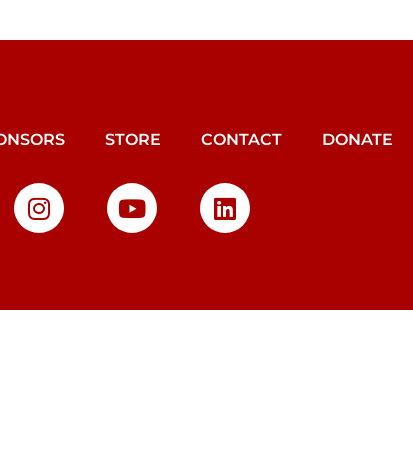What is the purpose of the 'DONATE' button? Observe the screenshot and provide a one-word or short phrase answer.

To facilitate donations